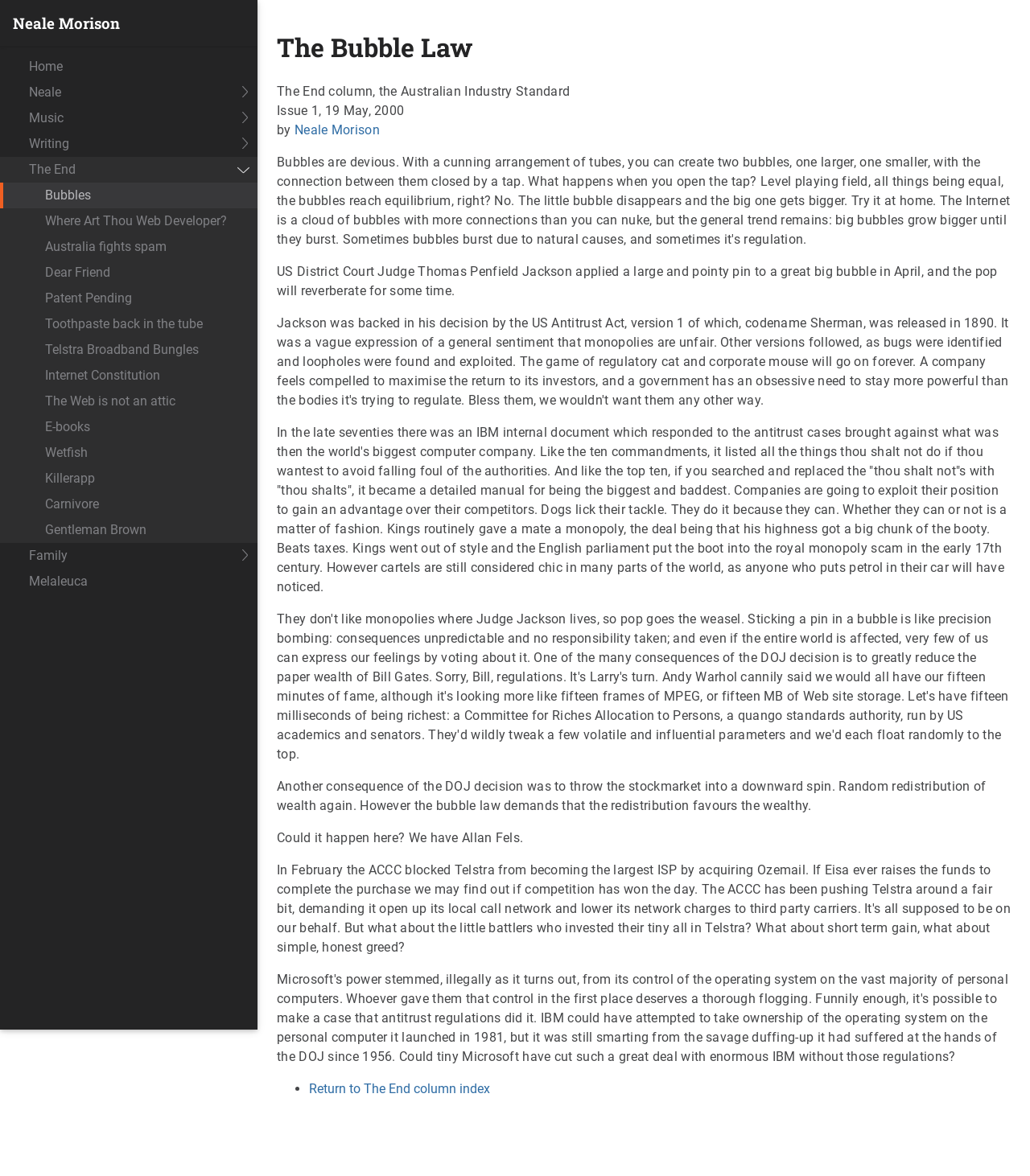What is the name of the author of the article?
Using the information presented in the image, please offer a detailed response to the question.

The author's name is mentioned in the heading 'Neale Morison' at the top of the webpage, and also in the article content as 'by Neale Morison'.